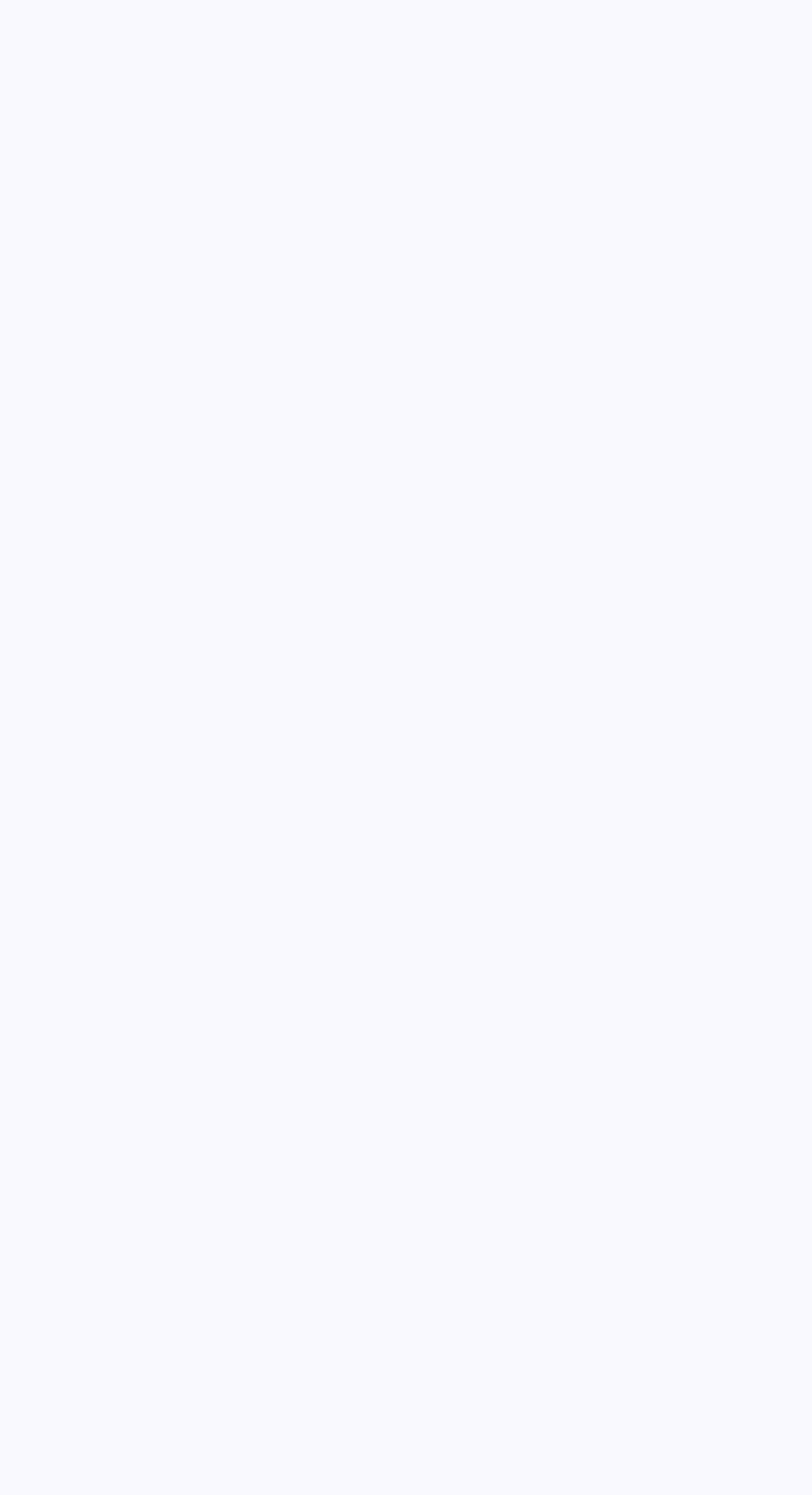Find the bounding box coordinates of the clickable area that will achieve the following instruction: "Find a company website based on its name".

[0.051, 0.027, 0.808, 0.067]